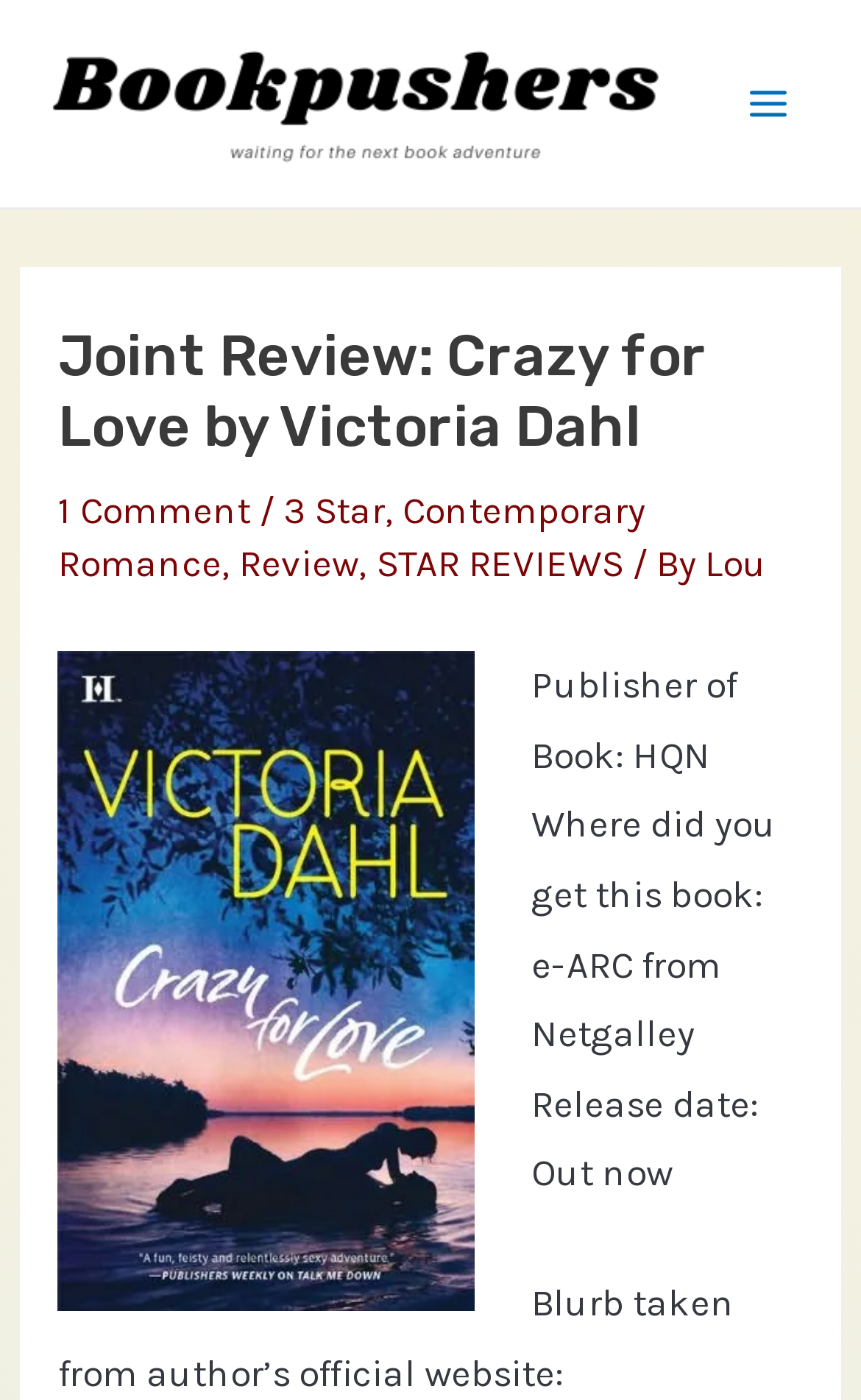How many comments does the review have?
With the help of the image, please provide a detailed response to the question.

I found the answer by looking at the header section of the webpage, where I saw a link with the text '1 Comment'.